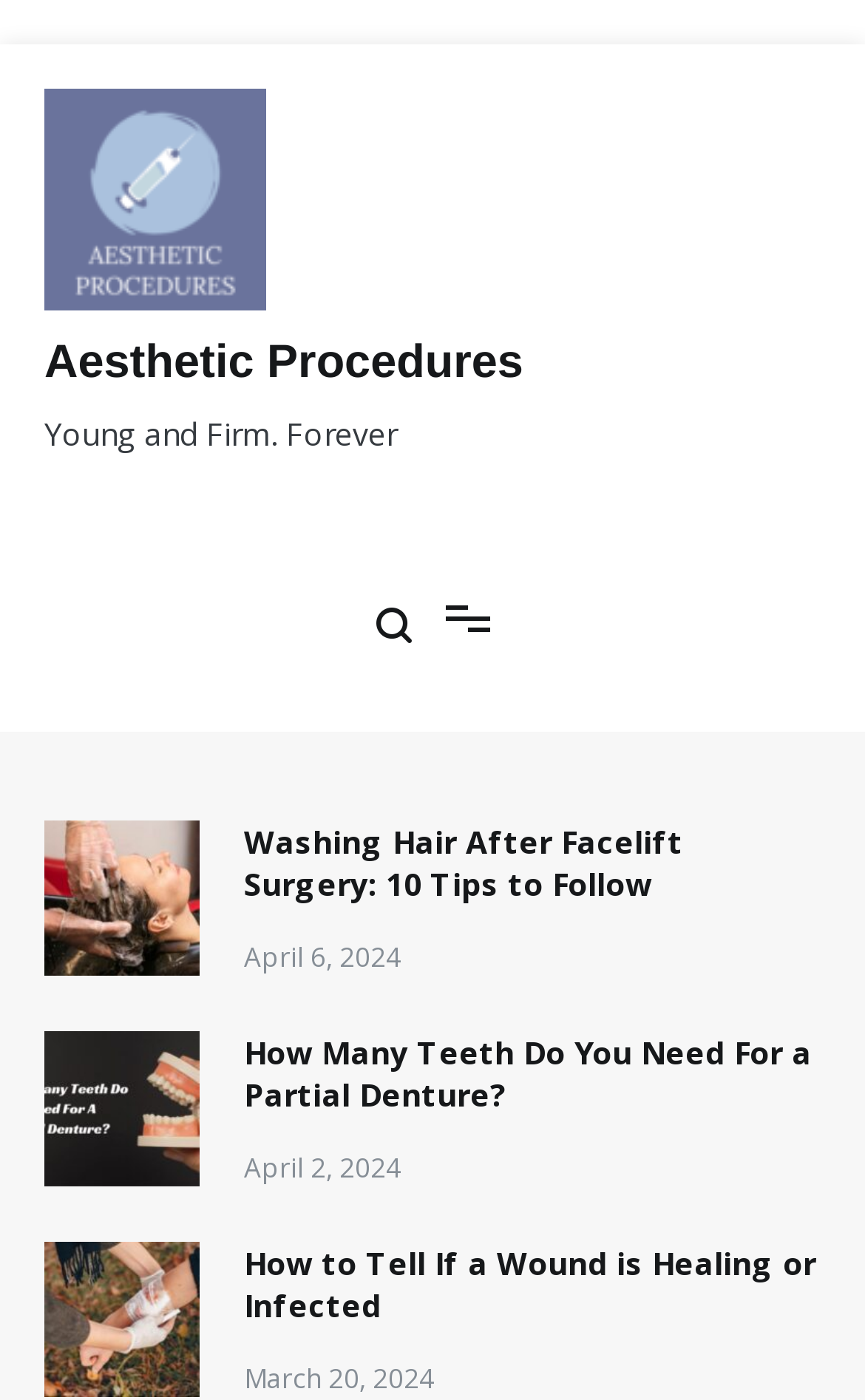What is the text above the 'Aesthetic Procedures' image?
Please use the image to provide a one-word or short phrase answer.

Young and Firm. Forever